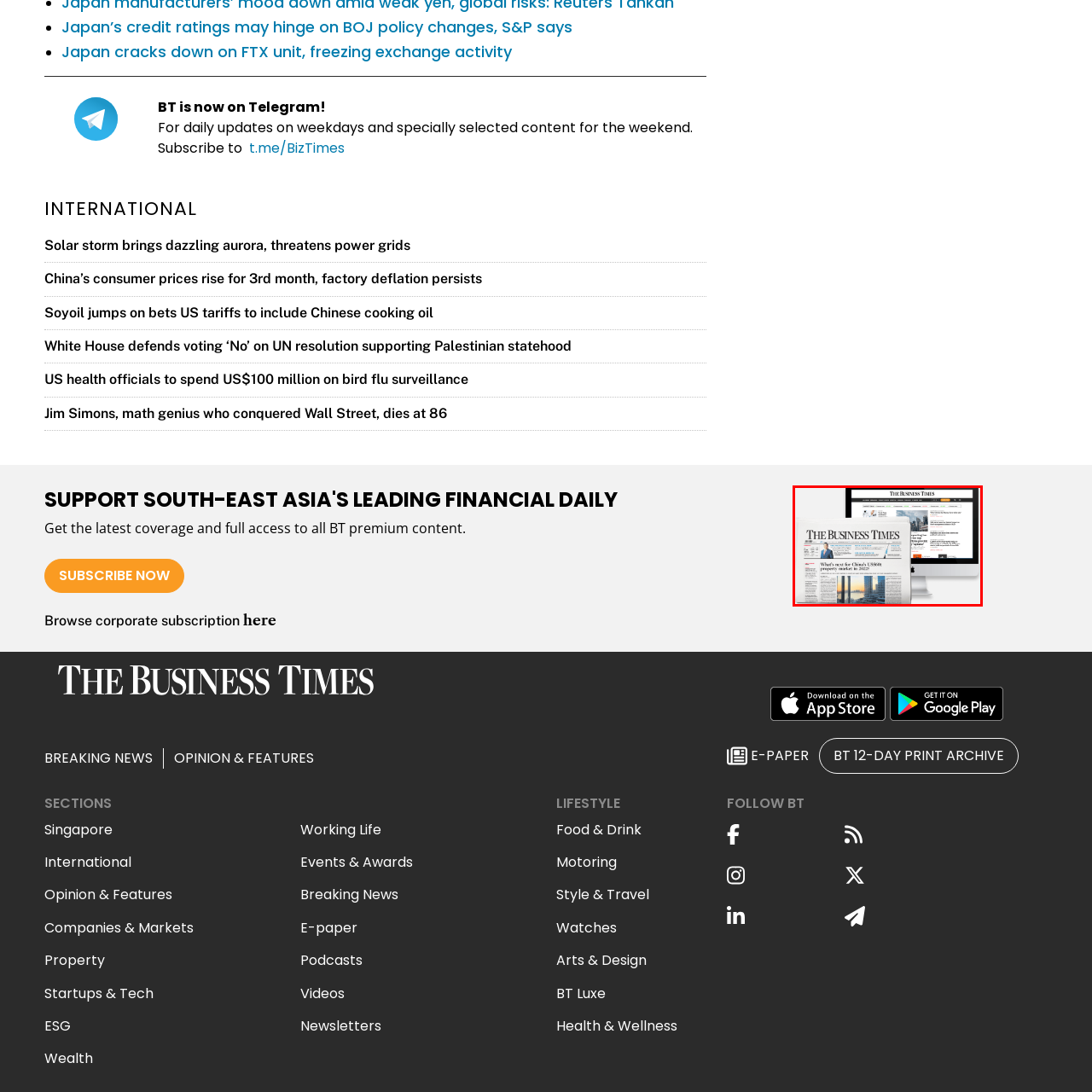What does the digital screen showcase?
Focus on the image inside the red bounding box and offer a thorough and detailed answer to the question.

The digital screen on the right side of the image showcases the online version of 'The Business Times', highlighting the publication's adaptability and commitment to providing up-to-date business news across platforms.